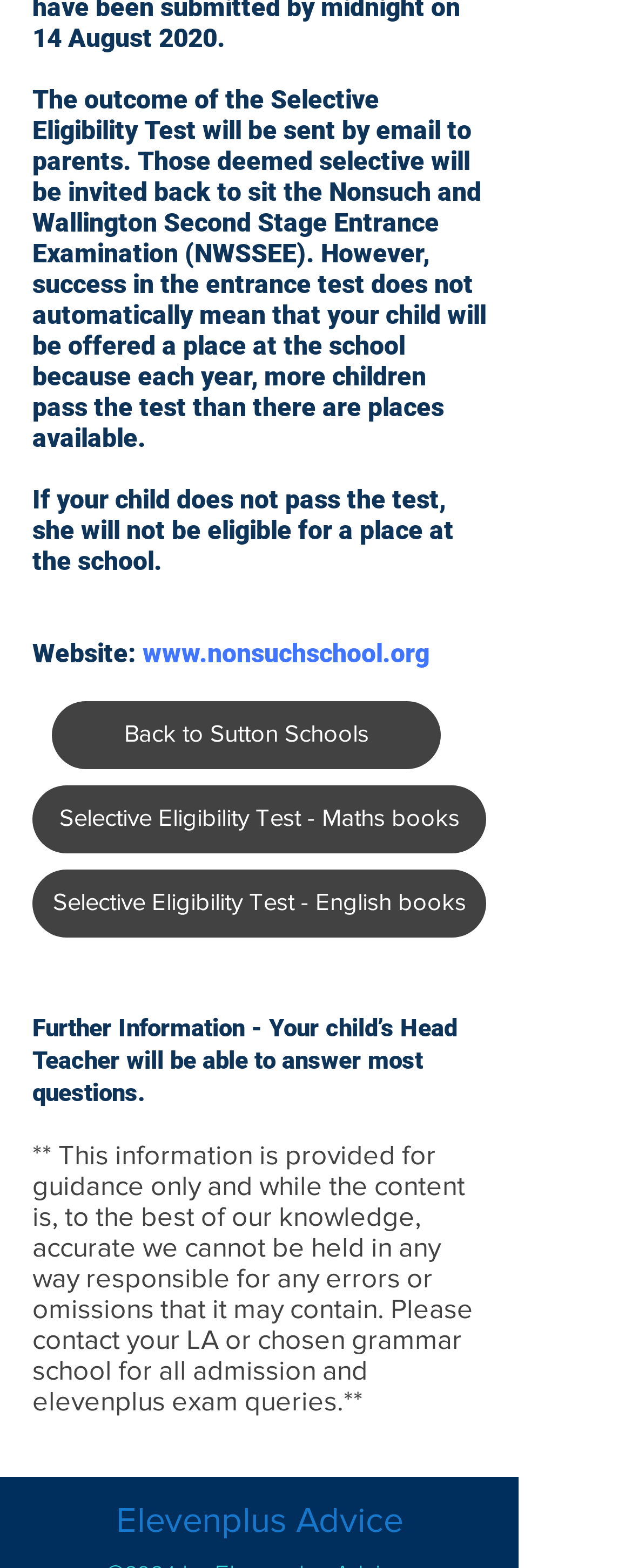Please answer the following question using a single word or phrase: 
What is the relationship between passing the test and getting a place at the school?

Passing does not guarantee a place